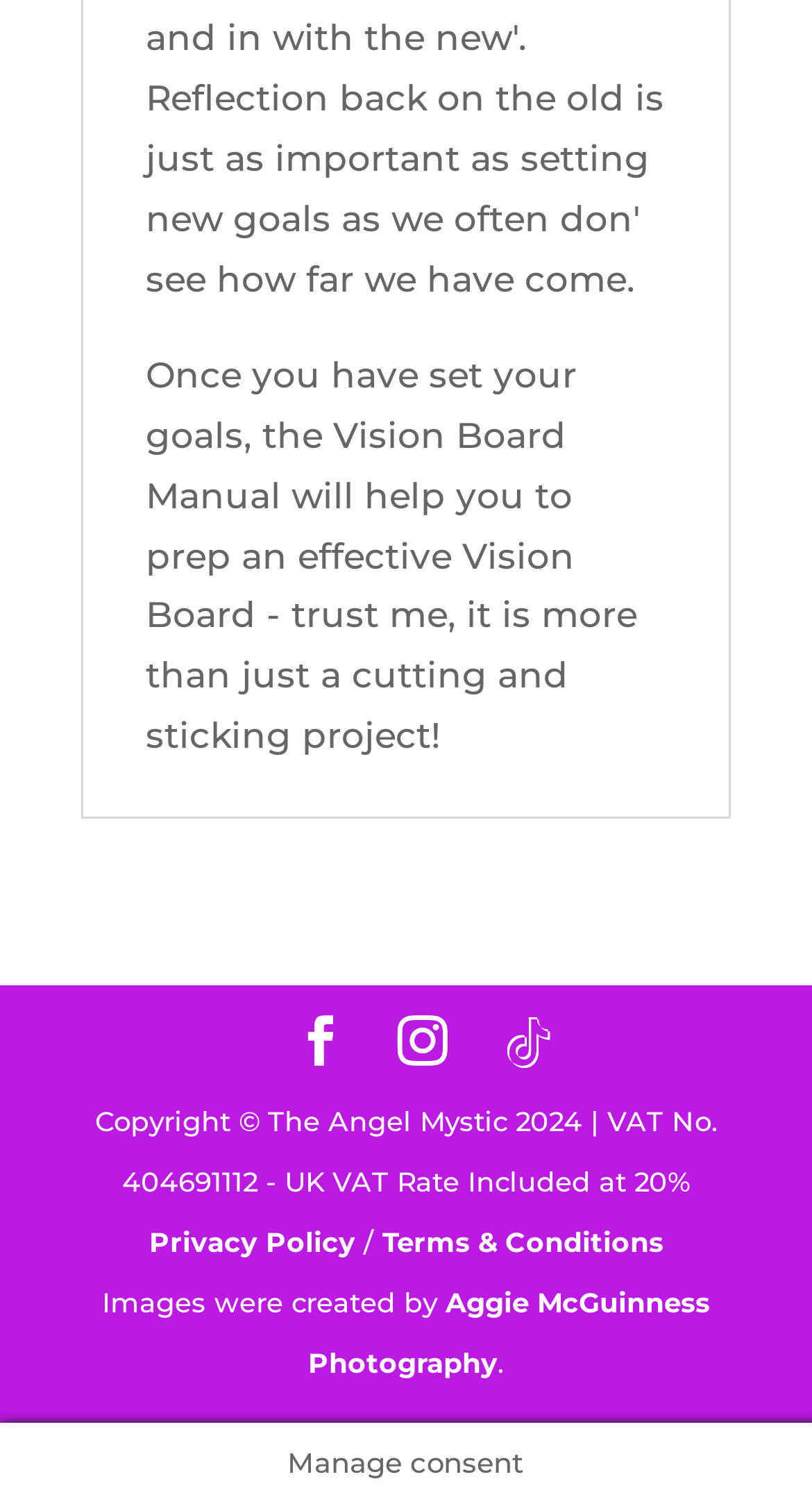What is the purpose of the 'Manage consent' button?
Provide a well-explained and detailed answer to the question.

The question is answered by reading the StaticText element with the text 'Manage consent' which suggests that the button is used to manage consent, possibly related to cookies or data privacy.